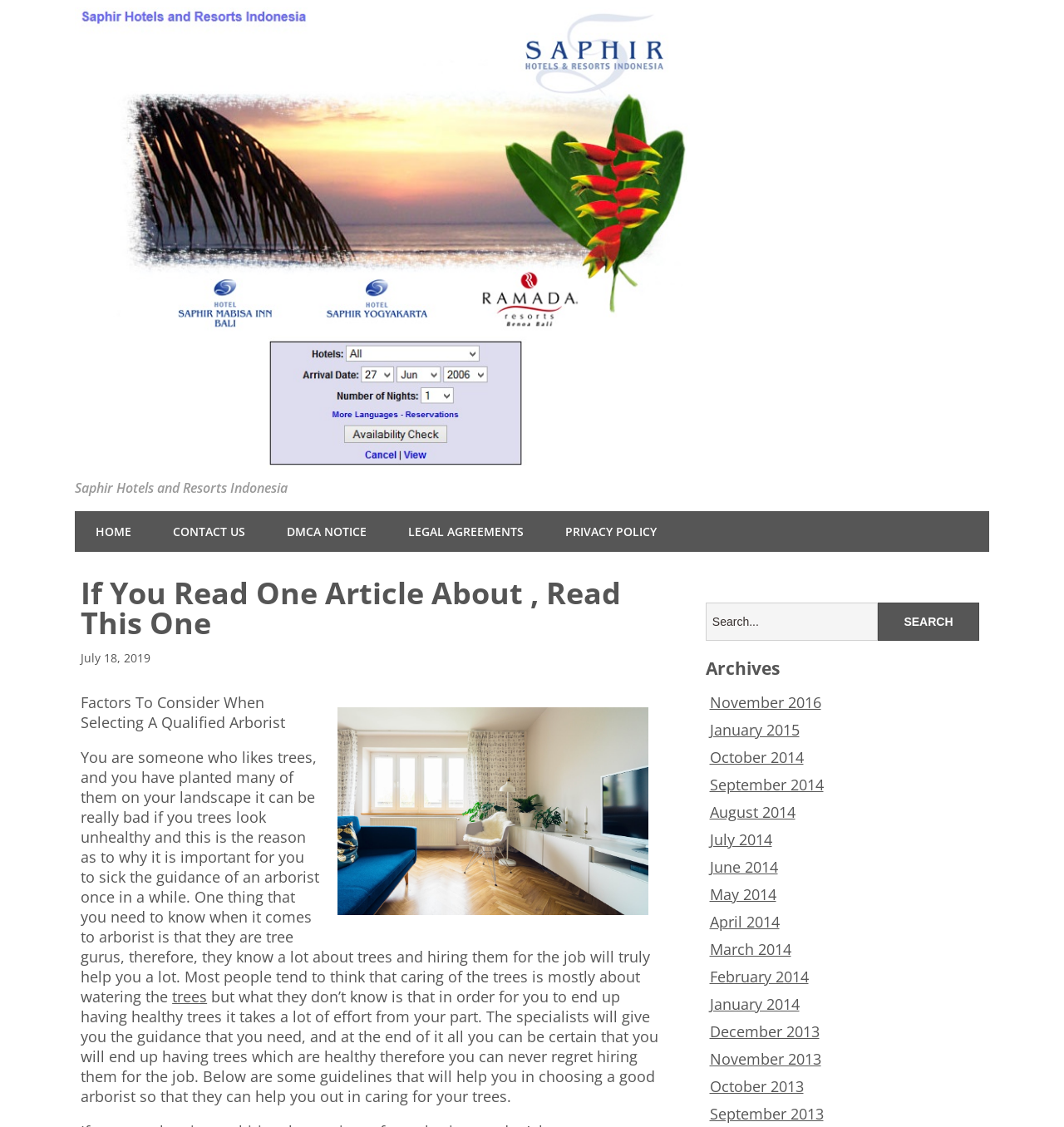Please determine the bounding box coordinates of the element to click in order to execute the following instruction: "View the Archives for November 2016". The coordinates should be four float numbers between 0 and 1, specified as [left, top, right, bottom].

[0.667, 0.614, 0.771, 0.632]